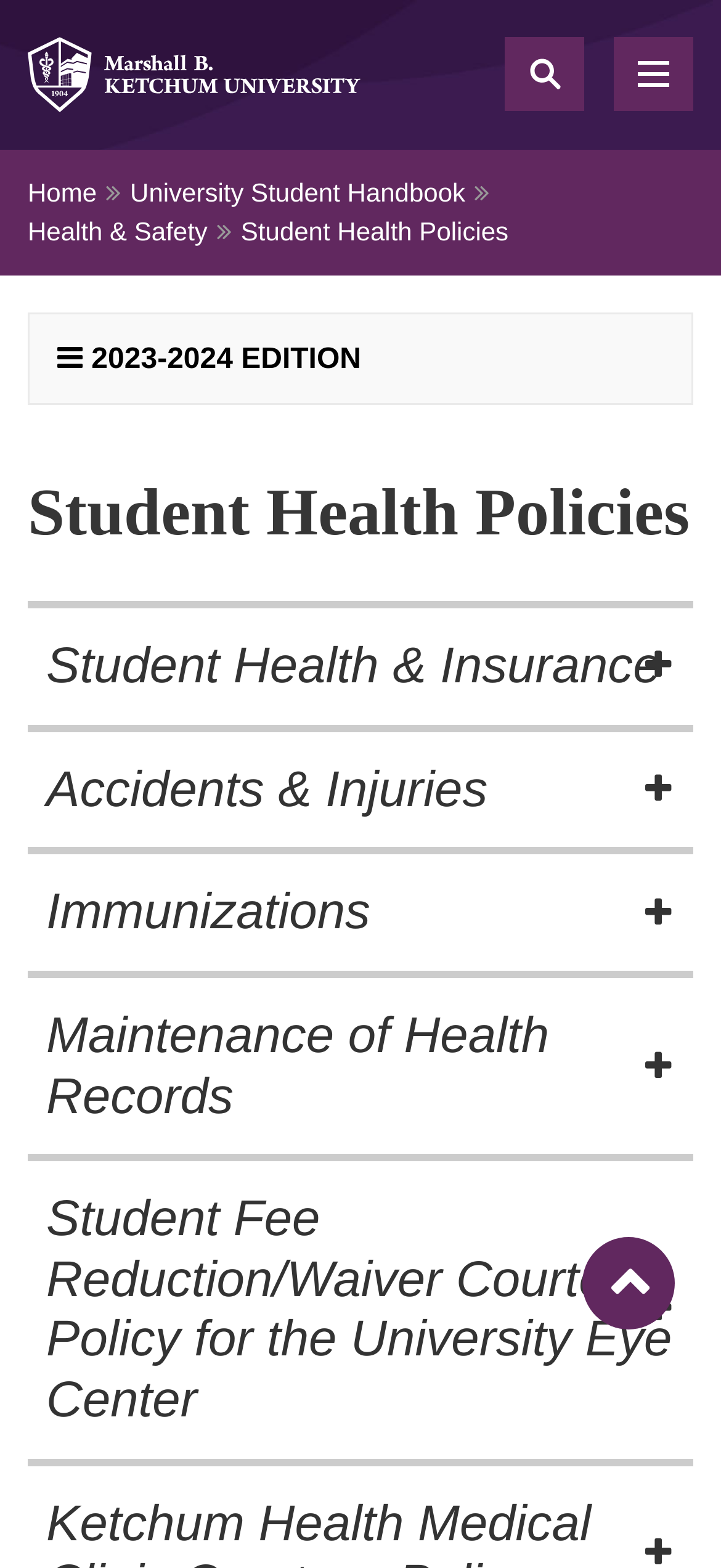Summarize the webpage comprehensively, mentioning all visible components.

The webpage is about Student Health Policies at Marshall B. Ketchum University. At the top left corner, there is a logo of Marshall B. Ketchum University, which is also a link. Next to the logo, there are two buttons: "Toggle search" and "Toggle menu". Below the logo and buttons, there is a navigation section with breadcrumbs, which includes links to "Home", "University Student Handbook", "Health & Safety", and the current page "Student Health Policies".

Below the navigation section, there is a button labeled "2023-2024 EDITION". Following this button, there are several sections with headings, including "Student Health Policies", "Student Health & Insurance", "Accidents & Injuries", "Immunizations", "Maintenance of Health Records", and "Student Fee Reduction/Waiver Courtesy Policy for the University Eye Center". Each of these sections has a button that can be expanded to reveal more content.

At the bottom right corner of the page, there is a link labeled "Back to top" with an arrow icon, which allows users to quickly navigate back to the top of the page.